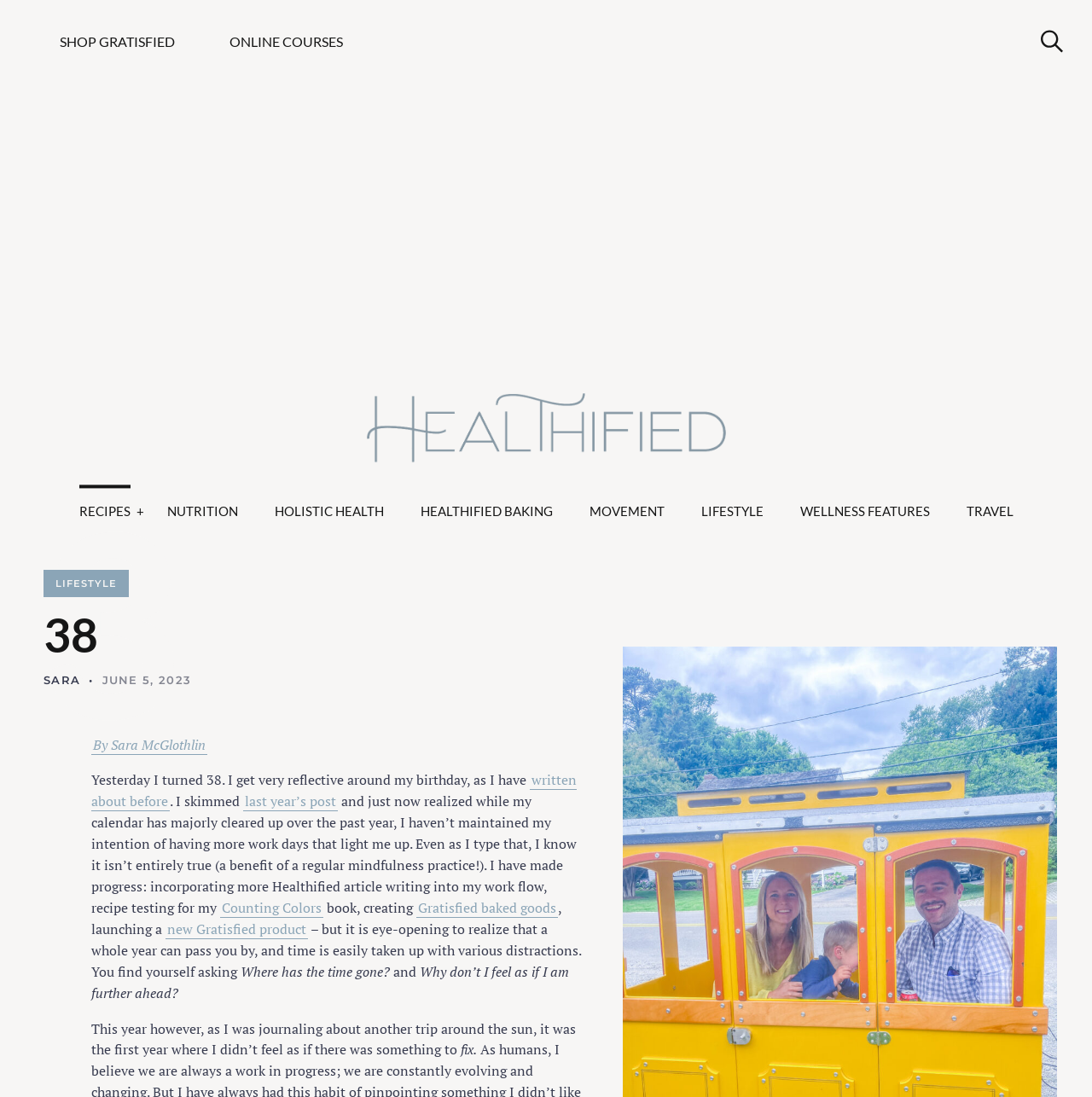Find the bounding box coordinates for the area you need to click to carry out the instruction: "Click the 'MENU' button". The coordinates should be four float numbers between 0 and 1, indicated as [left, top, right, bottom].

[0.016, 0.0, 0.062, 0.031]